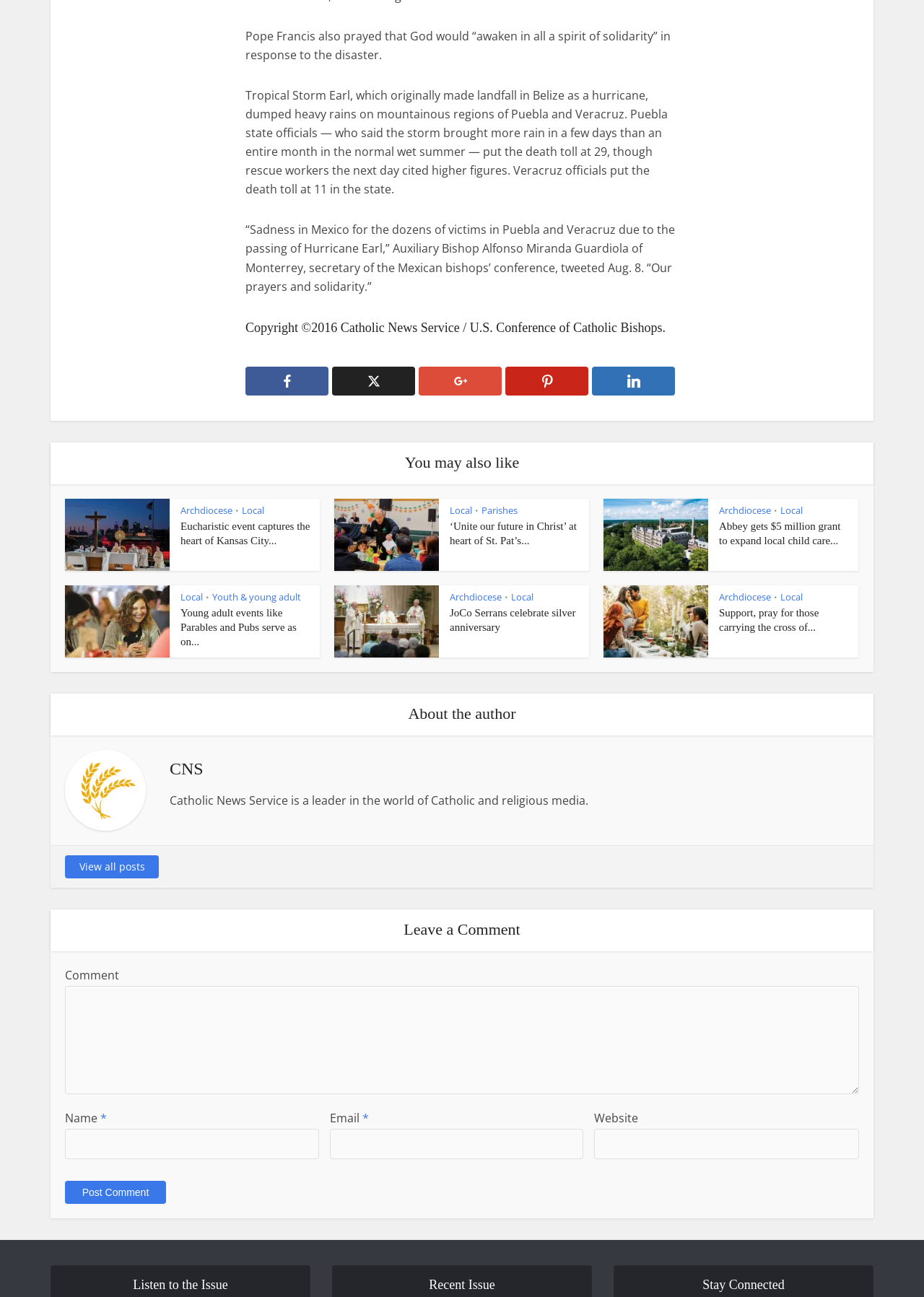Determine the bounding box coordinates for the area that should be clicked to carry out the following instruction: "Click the link 'Eucharistic event captures the heart of Kansas City...'".

[0.195, 0.401, 0.336, 0.421]